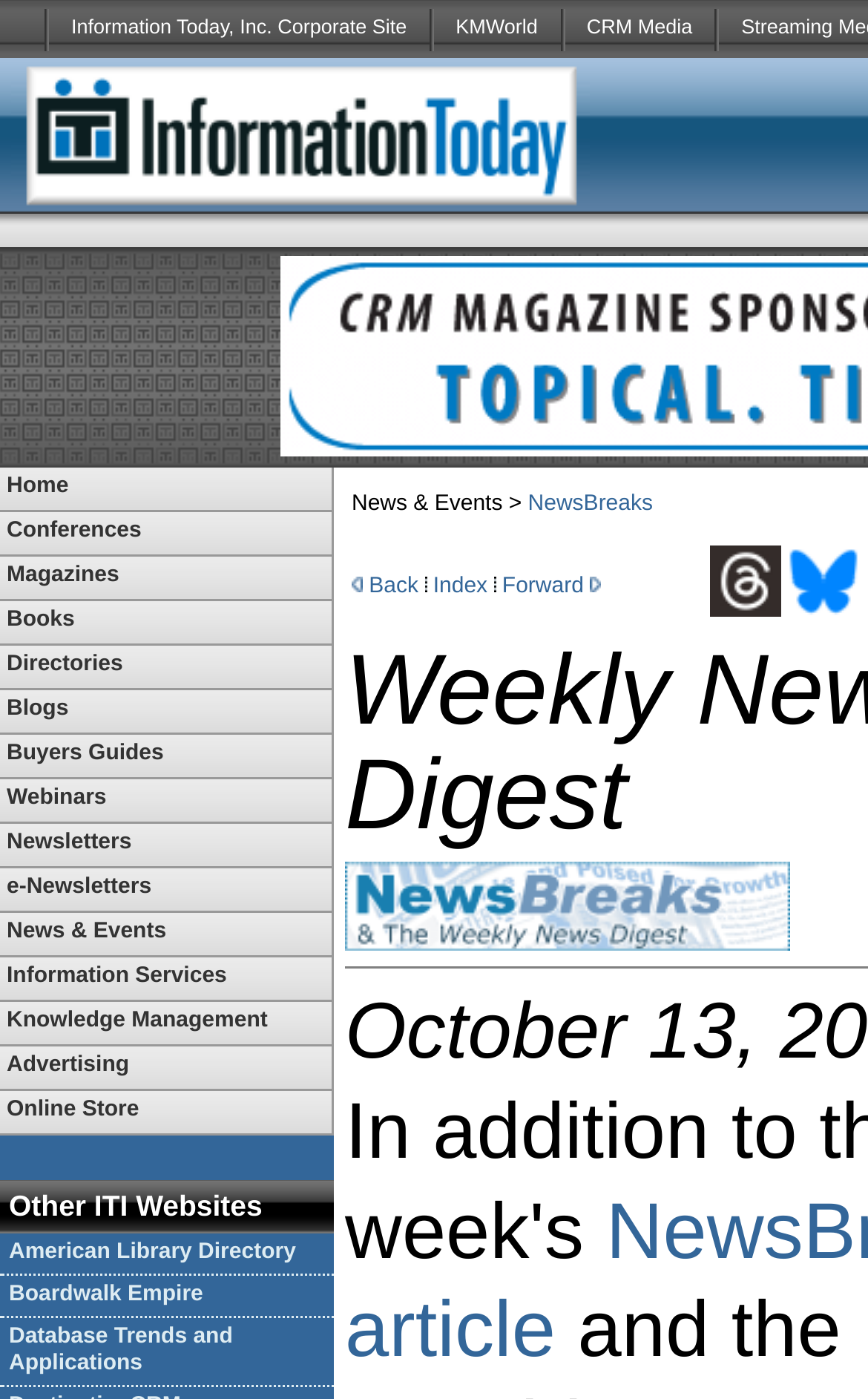Create a full and detailed caption for the entire webpage.

The webpage appears to be a news article or press release from Wolters Kluwer, a company that has acquired Effacts, a Netherlands-based legal management software provider. The page has a header section with several links to other websites, including Information Today, Inc. Corporate Site, KMWorld, CRM Media, and others. 

Below the header, there is a main content area with a table of contents on the left side, listing various topics such as Home, Conferences, Magazines, Books, Directories, Blogs, Buyers Guides, Webinars, Newsletters, e-Newsletters, News & Events, Information Services, Knowledge Management, Advertising, and Online Store. 

On the right side of the main content area, there is a news article or press release with a title "Wolters Kluwer Details Benefits of New Acquisition". The article discusses how customers can take control of their legal management software. 

Further down the page, there is a section titled "Other ITI Websites" with links to American Library Directory, Boardwalk Empire, and Database Trends and Applications. 

Below this section, there is a news section with a title "News & Events > NewsBreaks" and a link to "NewsBreaks". There are also navigation buttons to go back, index, or forward through the news articles. 

On the right side of the news section, there is a table of contents with links to Threads and bluesky, accompanied by their respective icons. 

At the bottom of the page, there is a large image that spans across the entire width of the page.